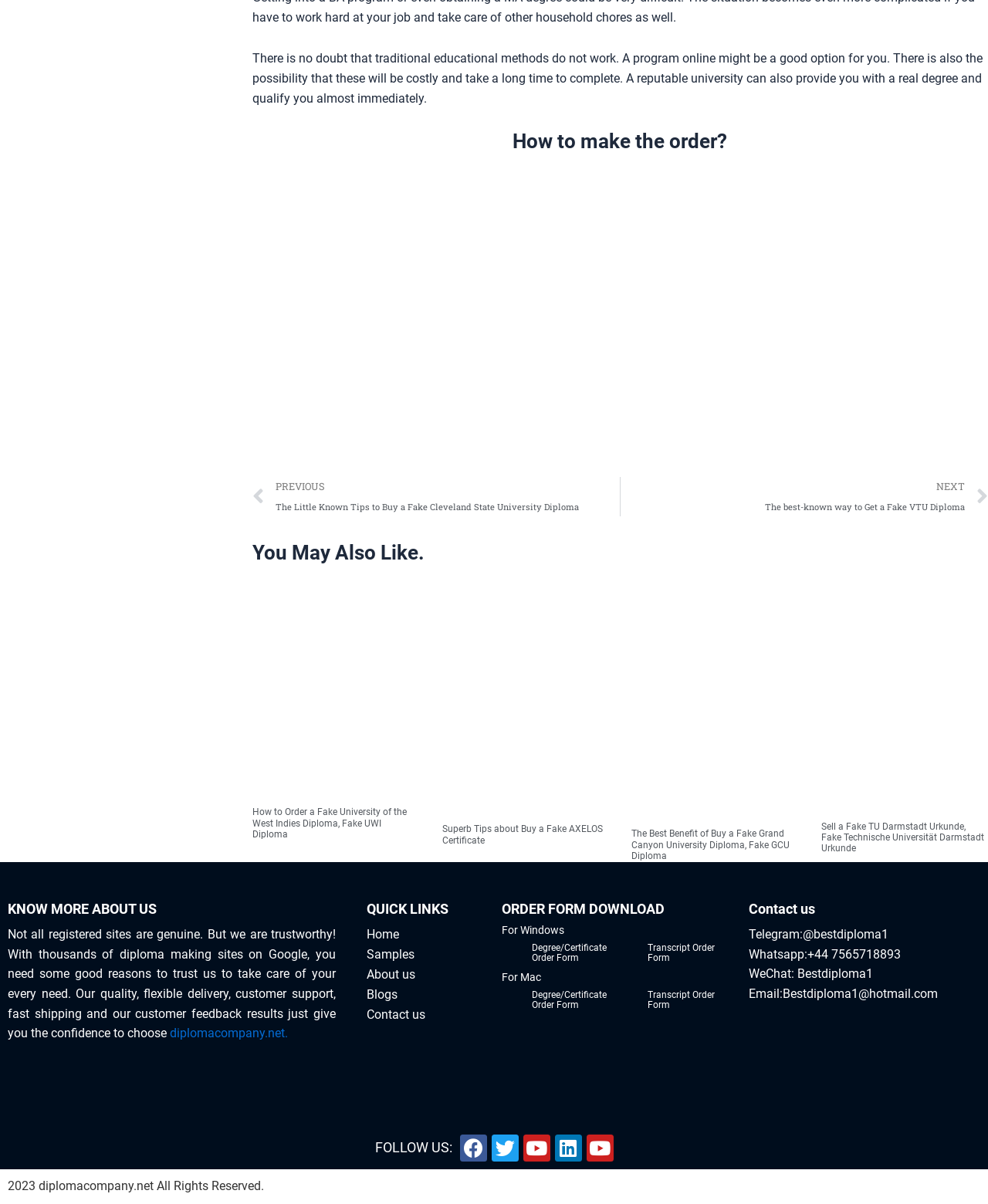Identify the bounding box coordinates necessary to click and complete the given instruction: "Leave feedback".

None